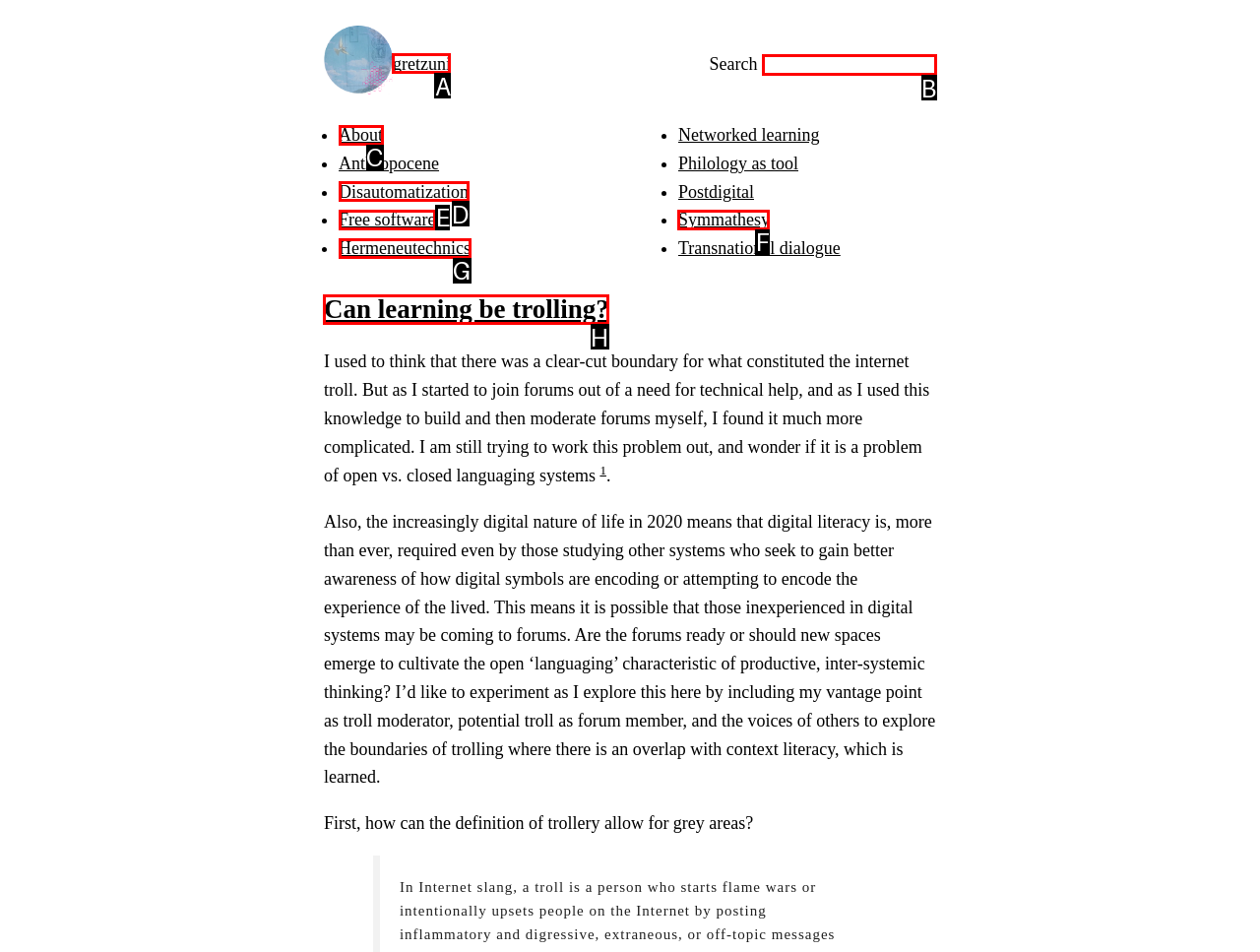Determine which option should be clicked to carry out this task: Read the article 'Can learning be trolling?'
State the letter of the correct choice from the provided options.

H